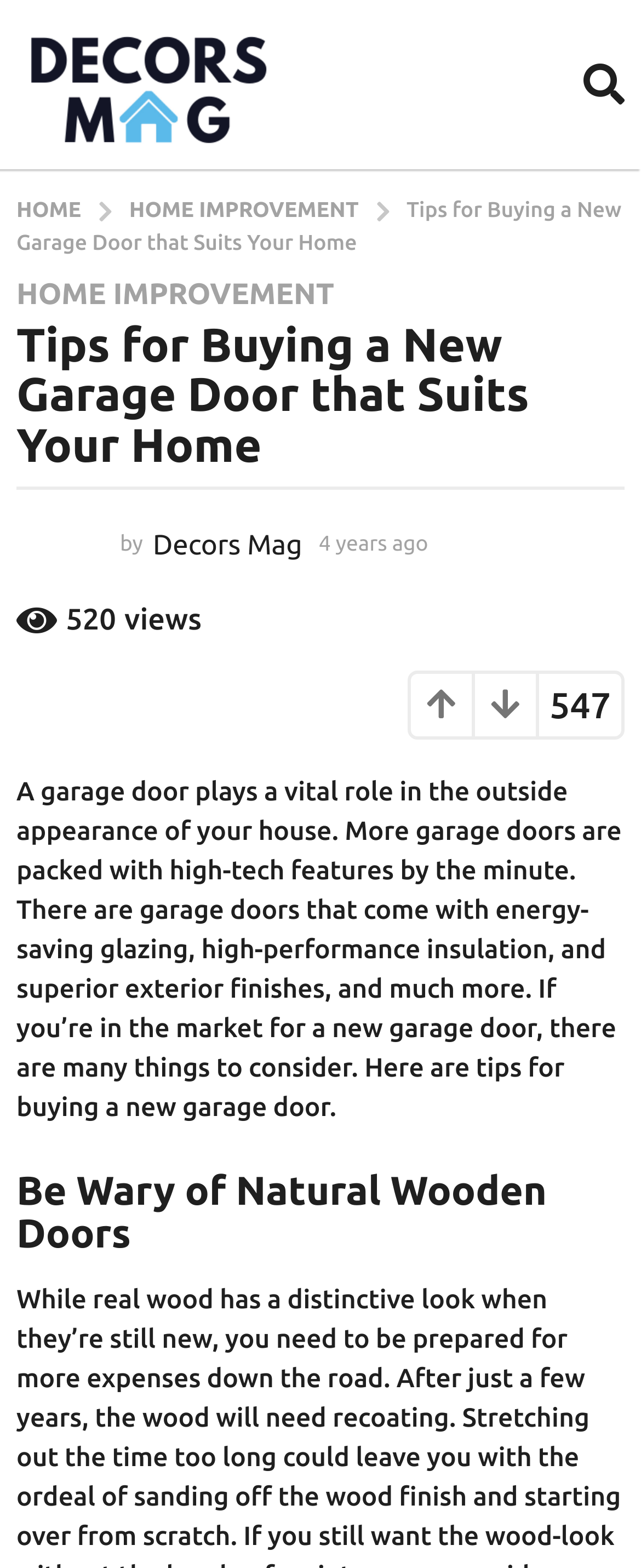Respond to the question below with a single word or phrase: What is the role of a garage door in a house?

outside appearance